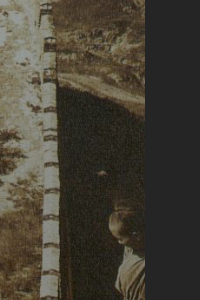What kind of landscape surrounds the figure?
Based on the image, provide your answer in one word or phrase.

rugged terrain